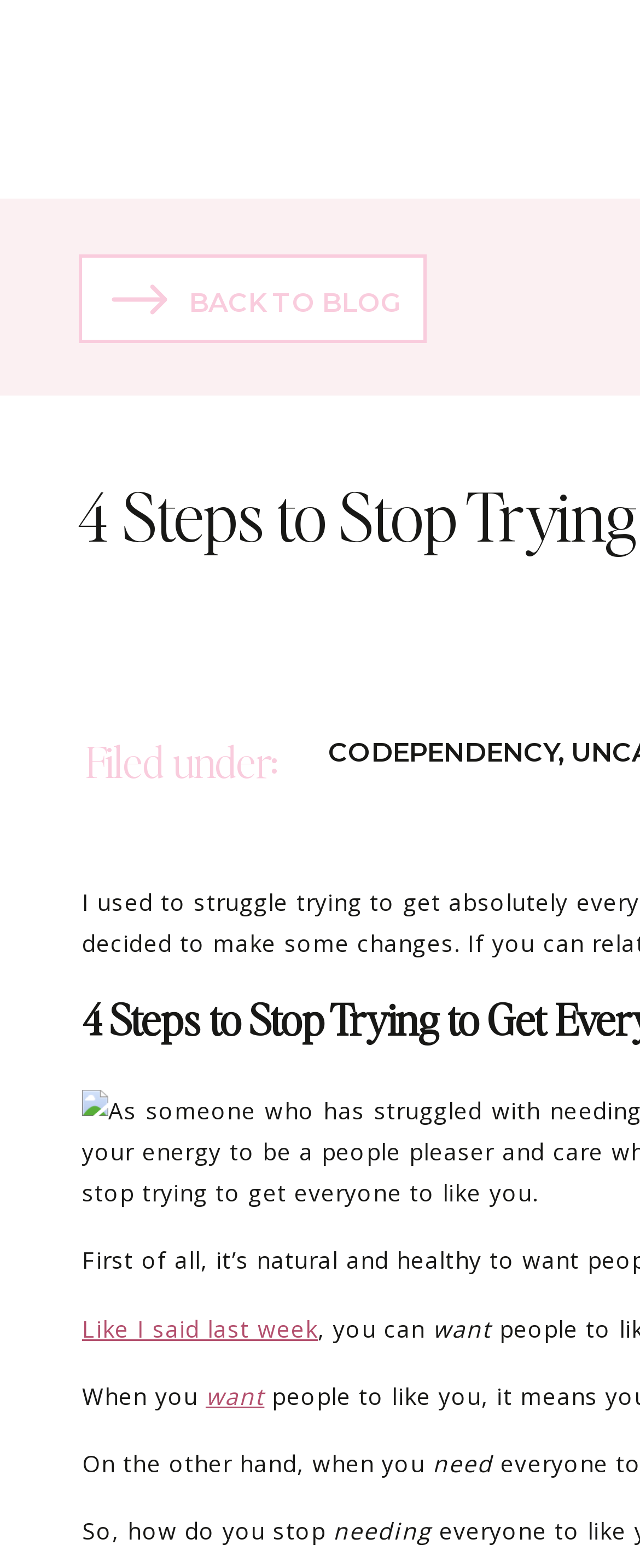Provide a one-word or one-phrase answer to the question:
What is the topic of the linked article?

Codependency